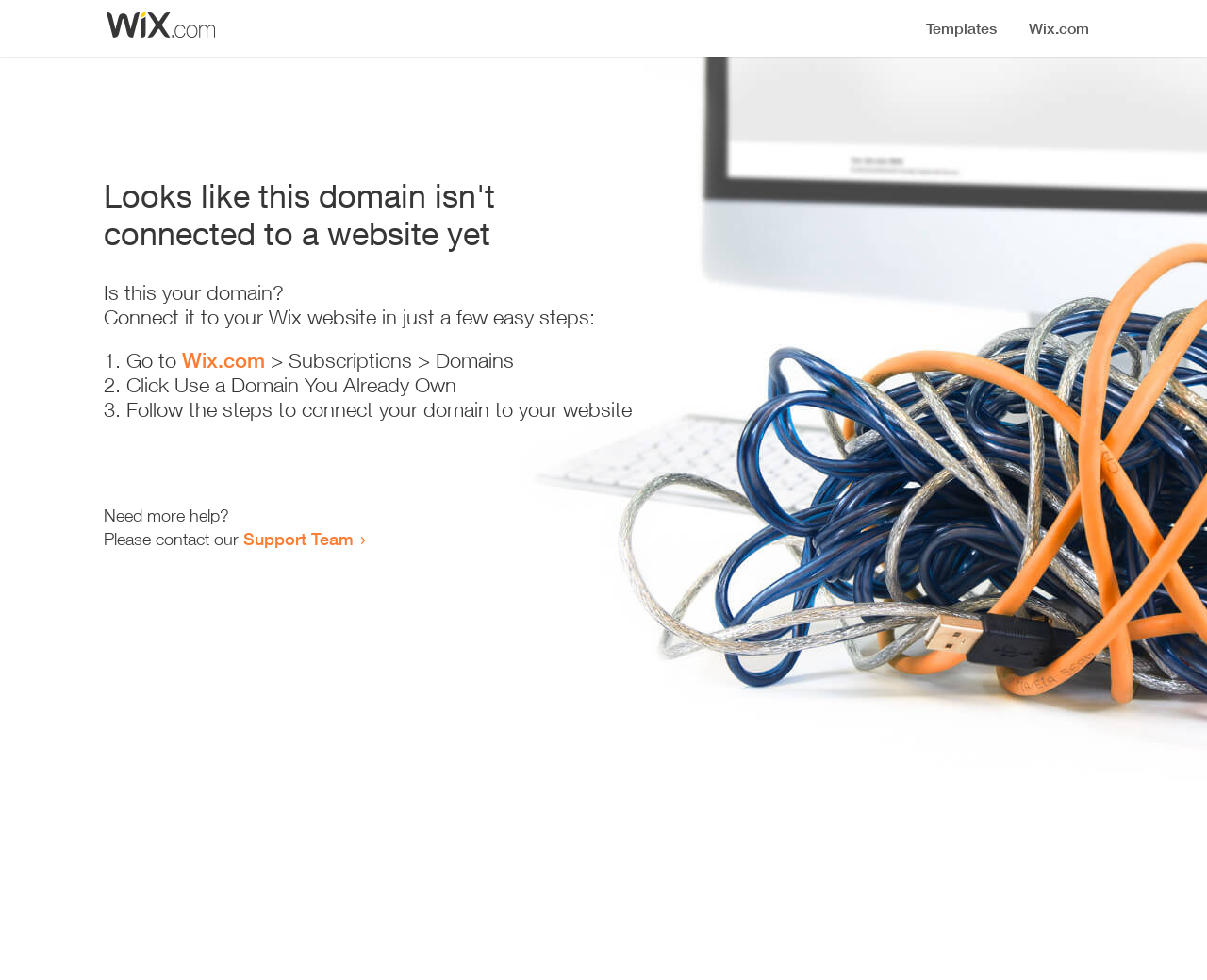What is the recommended action for those who need more help?
Please provide a comprehensive and detailed answer to the question.

The webpage suggests that if users need more help, they should contact the Support Team, which is linked to a support resource.